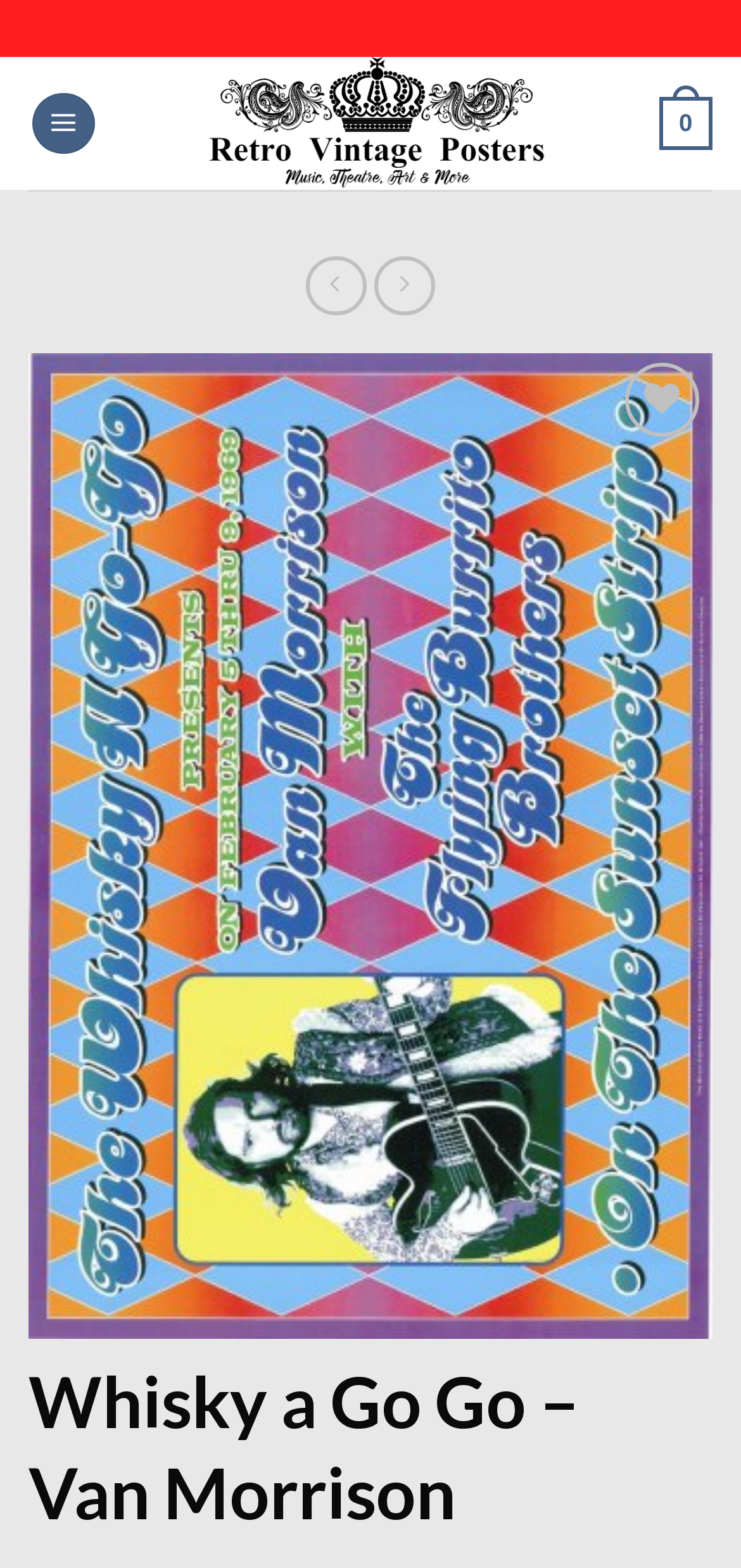Extract the bounding box coordinates of the UI element described: "parent_node: Add to Wishlist aria-label="Wishlist"". Provide the coordinates in the format [left, top, right, bottom] with values ranging from 0 to 1.

[0.844, 0.232, 0.944, 0.279]